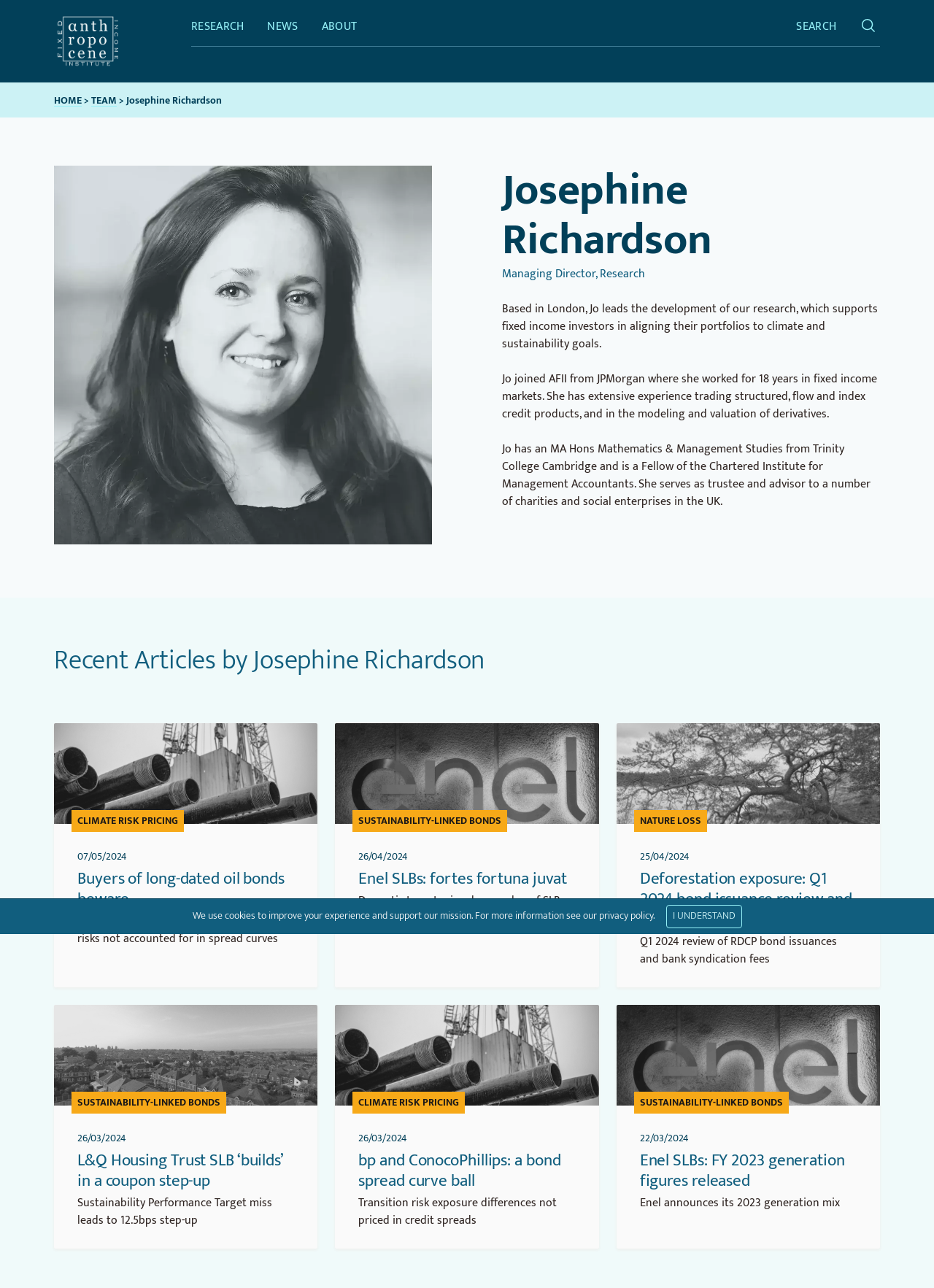Use one word or a short phrase to answer the question provided: 
How many recent articles are listed on this webpage?

5